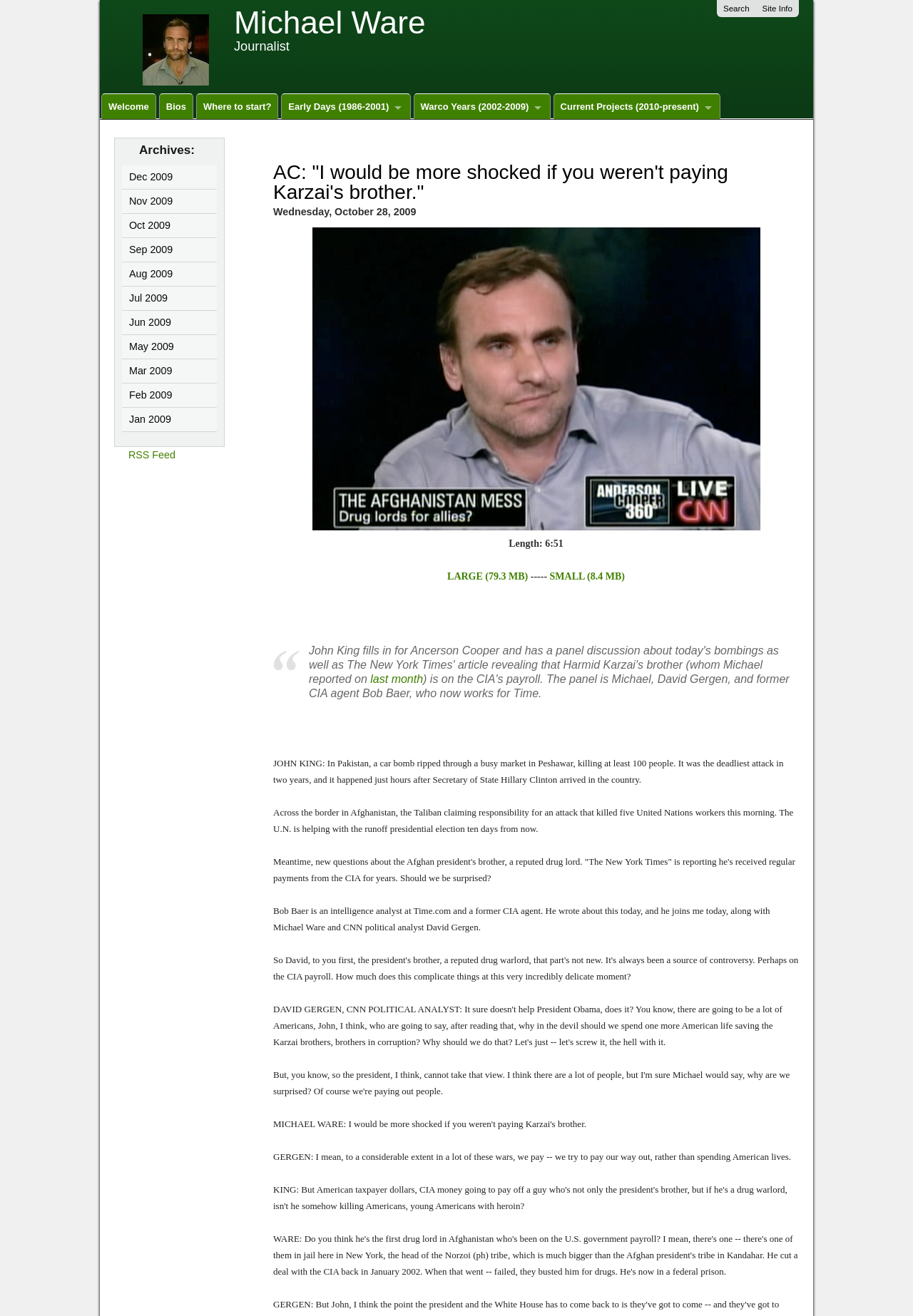What is the length of the video?
Answer the question with just one word or phrase using the image.

6:51